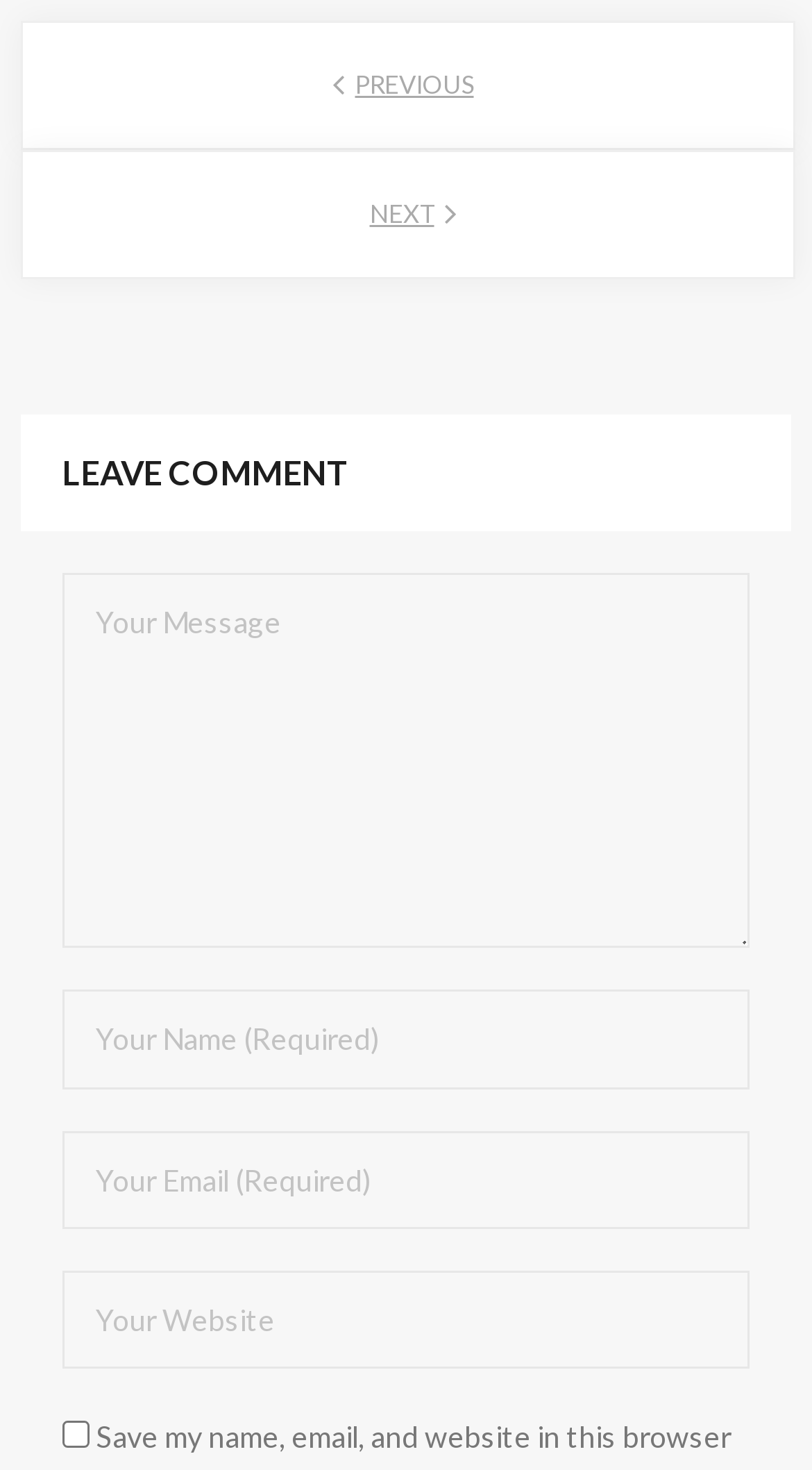Determine the bounding box coordinates for the HTML element mentioned in the following description: "name="author" placeholder="Your Name (Required)"". The coordinates should be a list of four floats ranging from 0 to 1, represented as [left, top, right, bottom].

[0.077, 0.674, 0.923, 0.74]